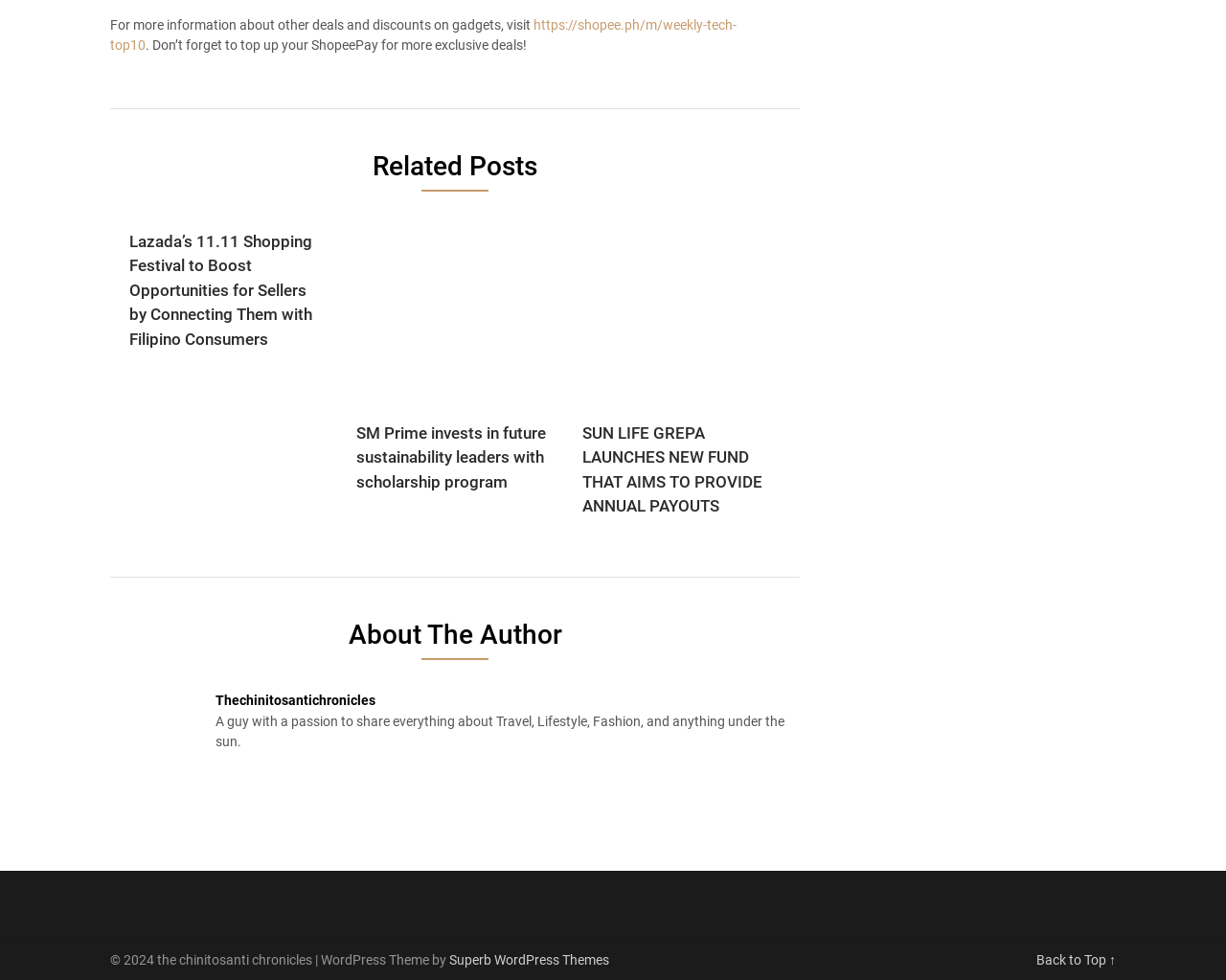What is the theme of the website?
Using the image as a reference, answer the question in detail.

I found the text 'WordPress Theme by' at the bottom of the page, which suggests that the website is using a WordPress theme.